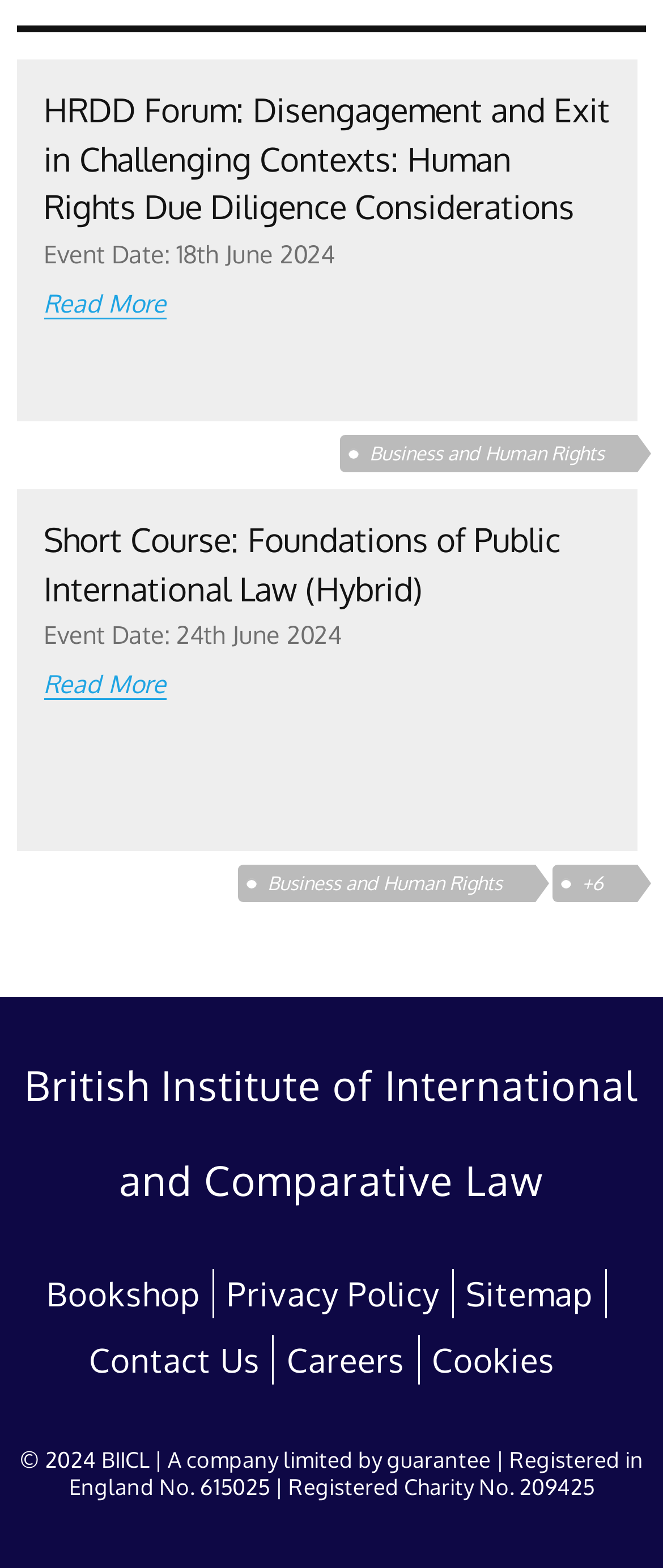What is the name of the organization?
Using the visual information, respond with a single word or phrase.

British Institute of International and Comparative Law